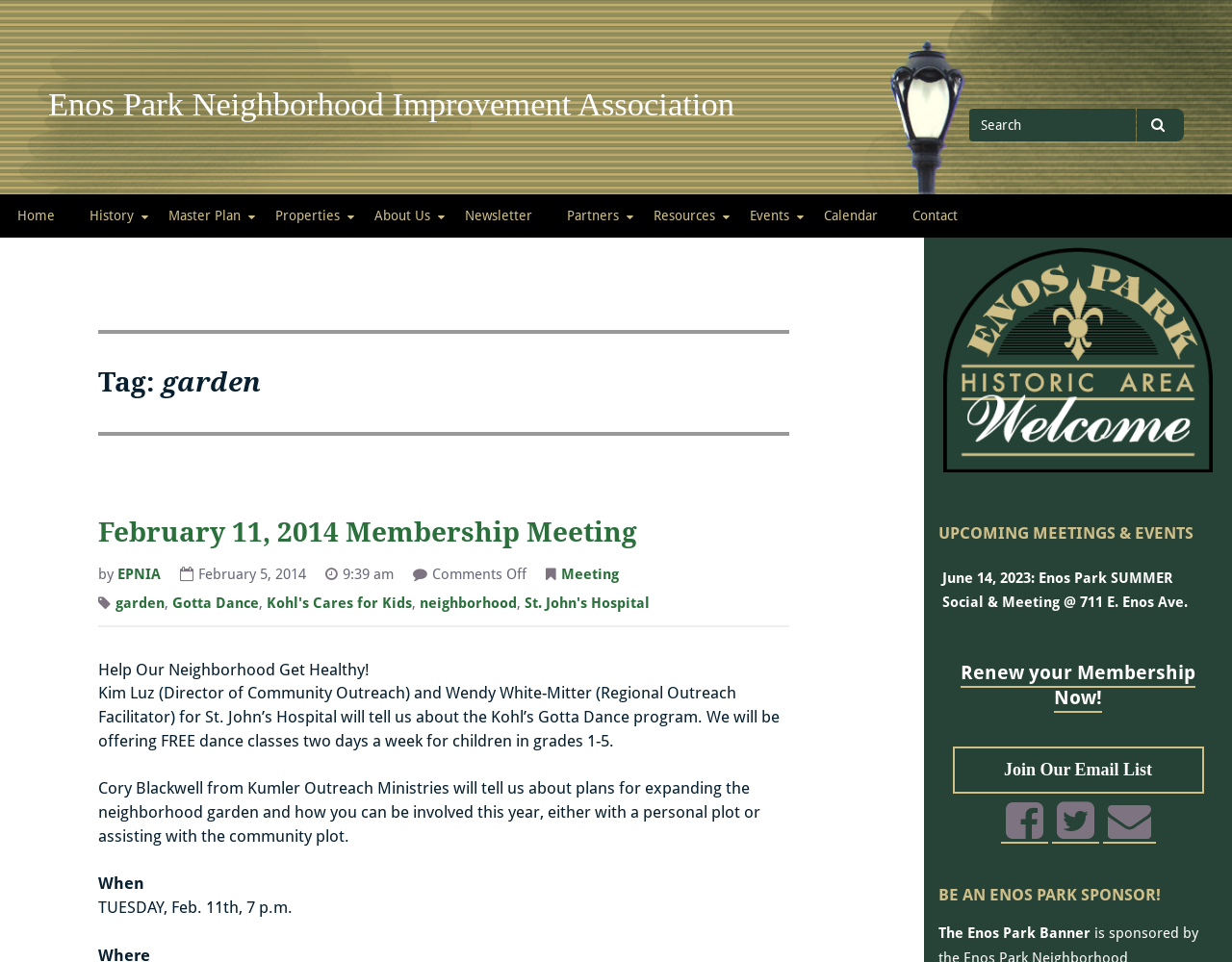Locate the bounding box of the UI element based on this description: "Enos Park Neighborhood Improvement Association". Provide four float numbers between 0 and 1 as [left, top, right, bottom].

[0.039, 0.089, 0.596, 0.127]